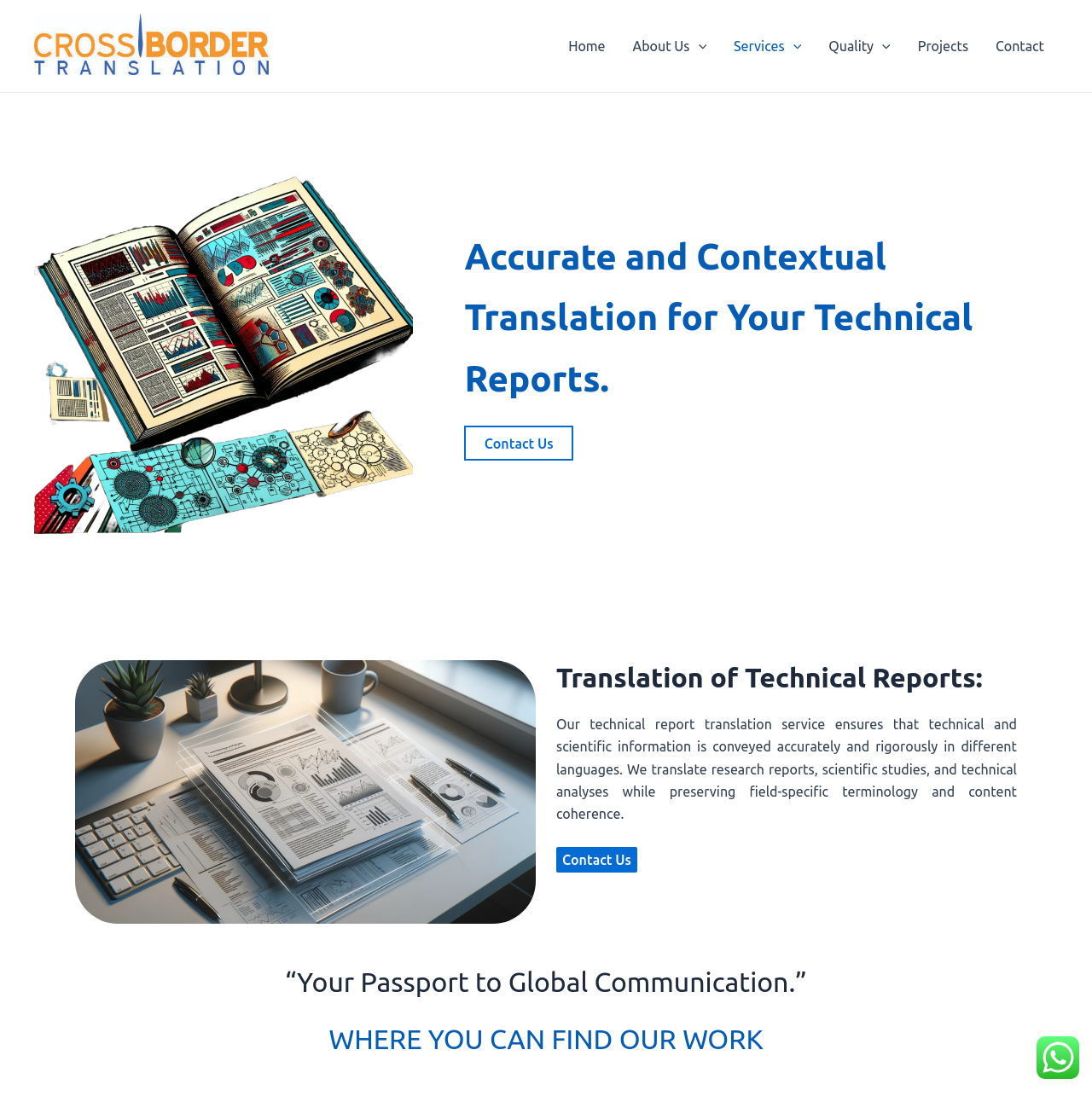Given the description of a UI element: "parent_node: Services aria-label="Menu Toggle"", identify the bounding box coordinates of the matching element in the webpage screenshot.

[0.719, 0.011, 0.734, 0.073]